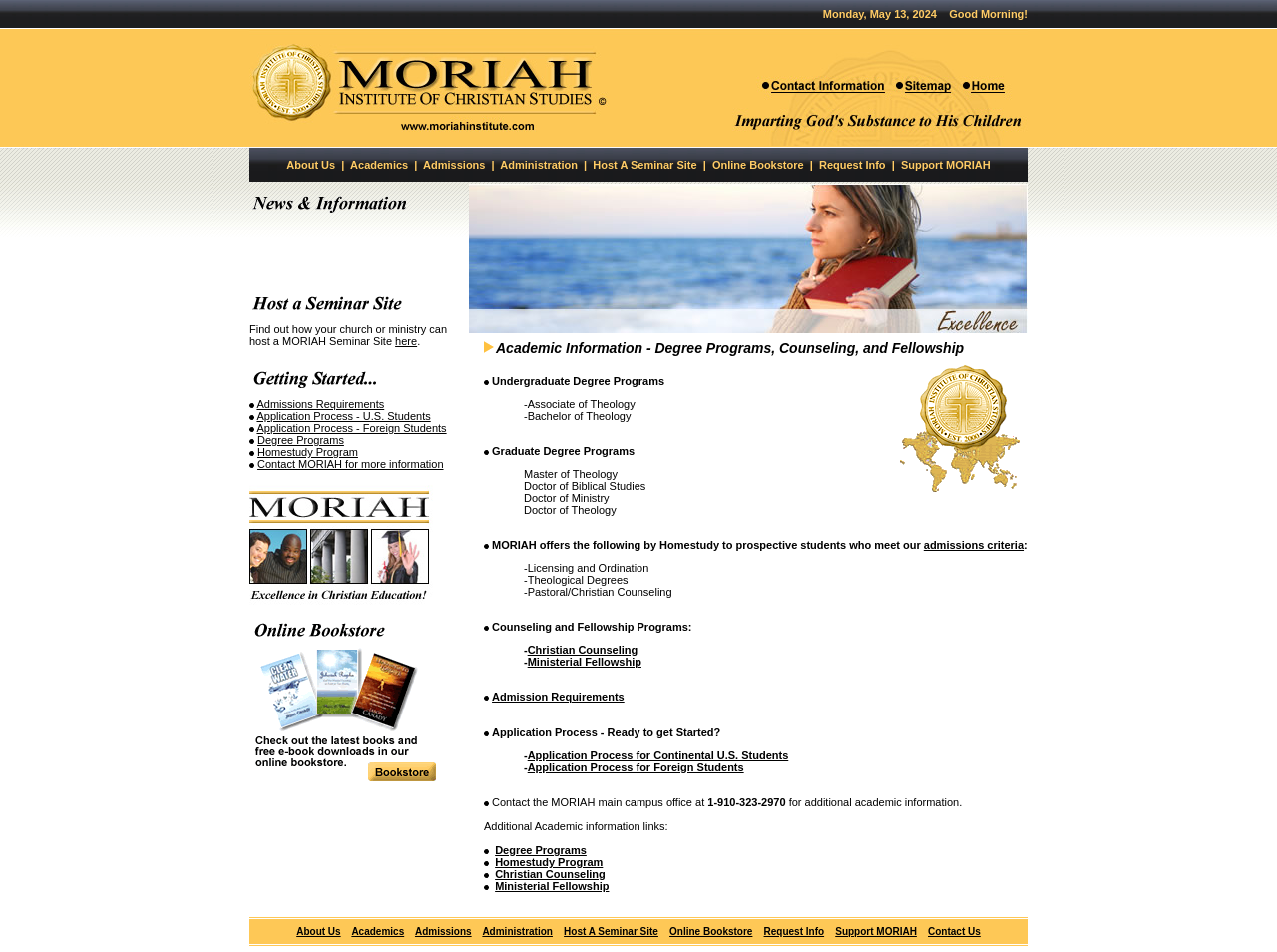What are the academic programs offered by MORIAH?
Provide a detailed answer to the question using information from the image.

The academic programs offered by MORIAH can be found in the middle section of the webpage, where it is written 'Academic Information - Degree Programs, Counseling, and Fellowship'. Further down, it lists 'Undergraduate Degree Programs' and 'Graduate Degree Programs'.